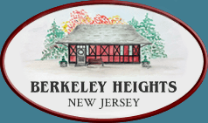Answer this question using a single word or a brief phrase:
What is written at the top of the seal?

BERKELEY HEIGHTS